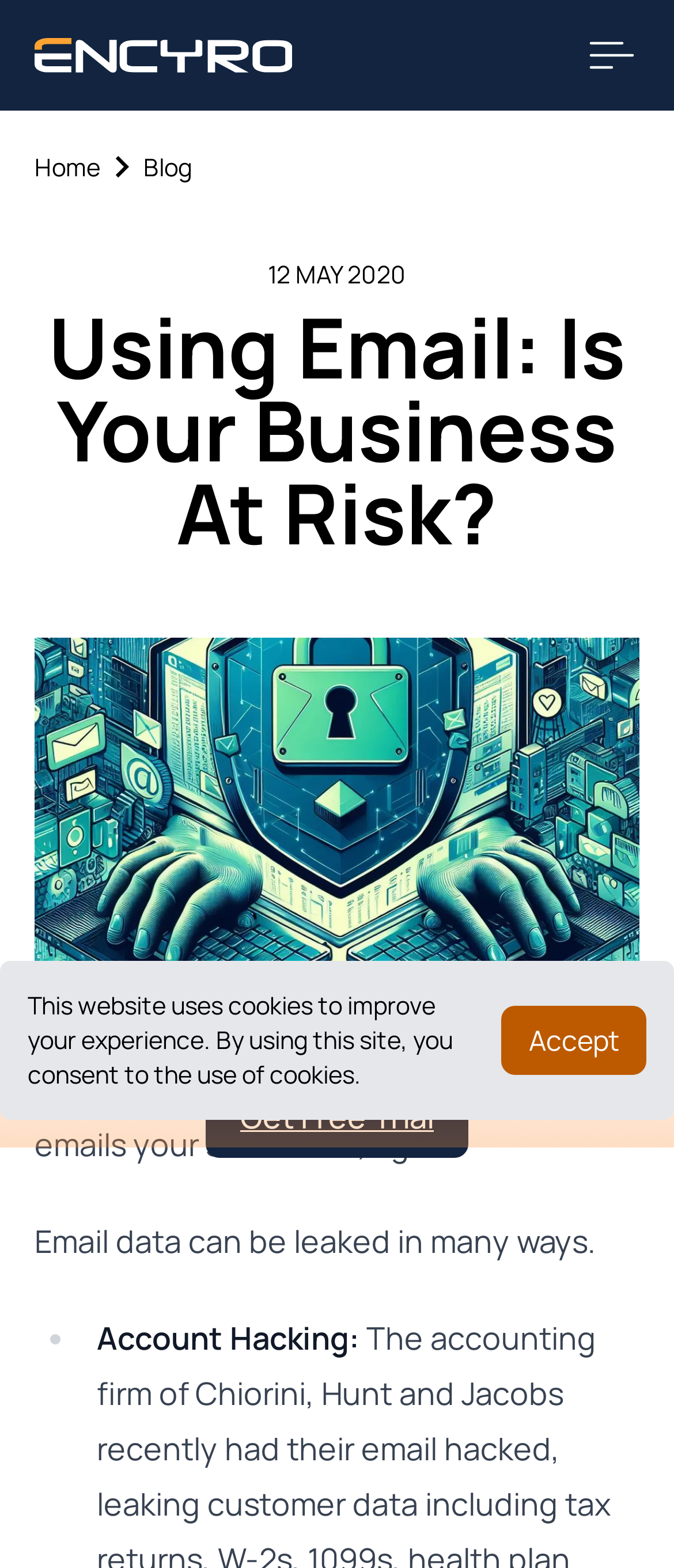Predict the bounding box coordinates of the UI element that matches this description: "Sign in". The coordinates should be in the format [left, top, right, bottom] with each value between 0 and 1.

None